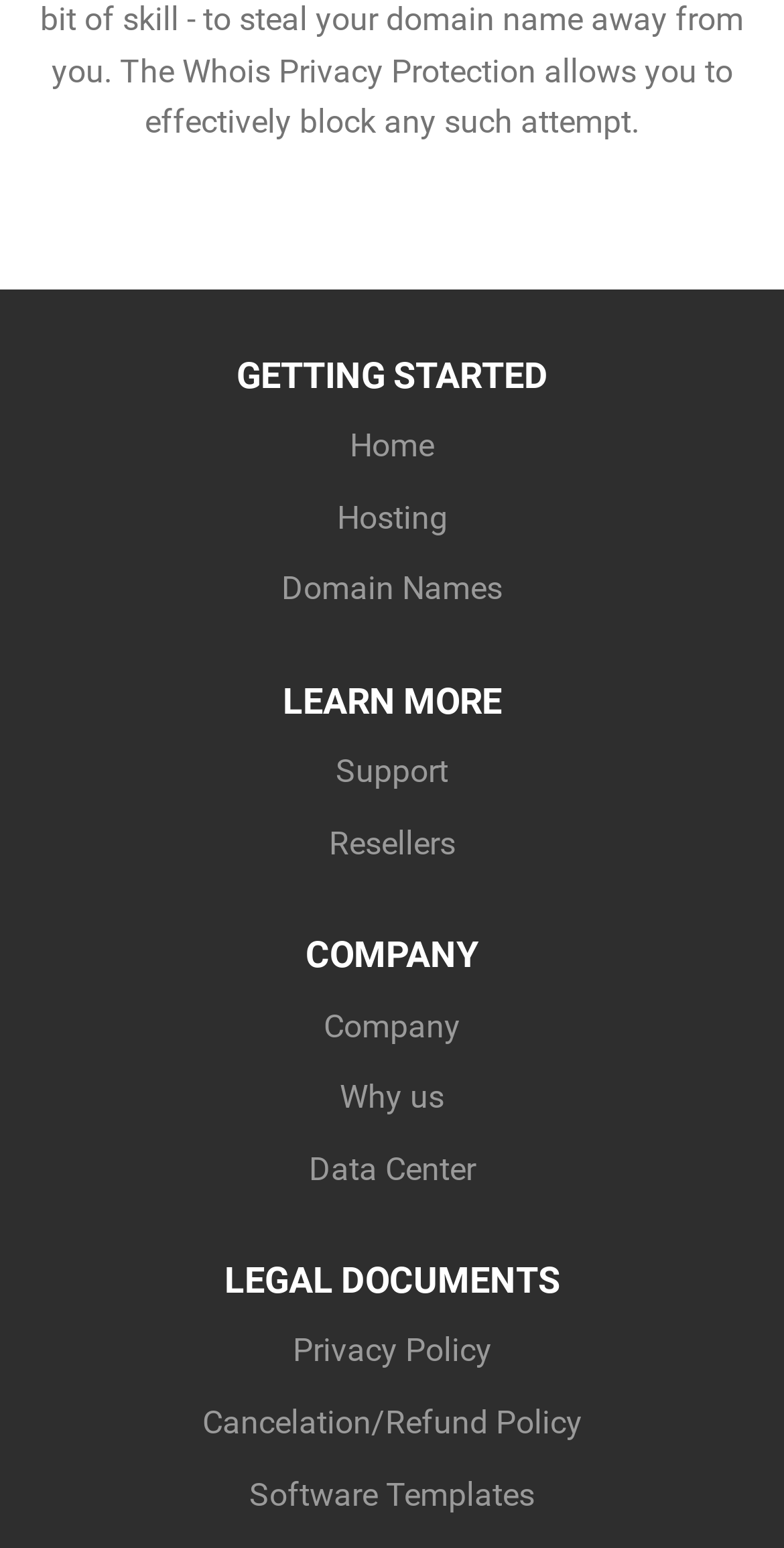Locate the coordinates of the bounding box for the clickable region that fulfills this instruction: "go to home page".

[0.446, 0.276, 0.554, 0.3]